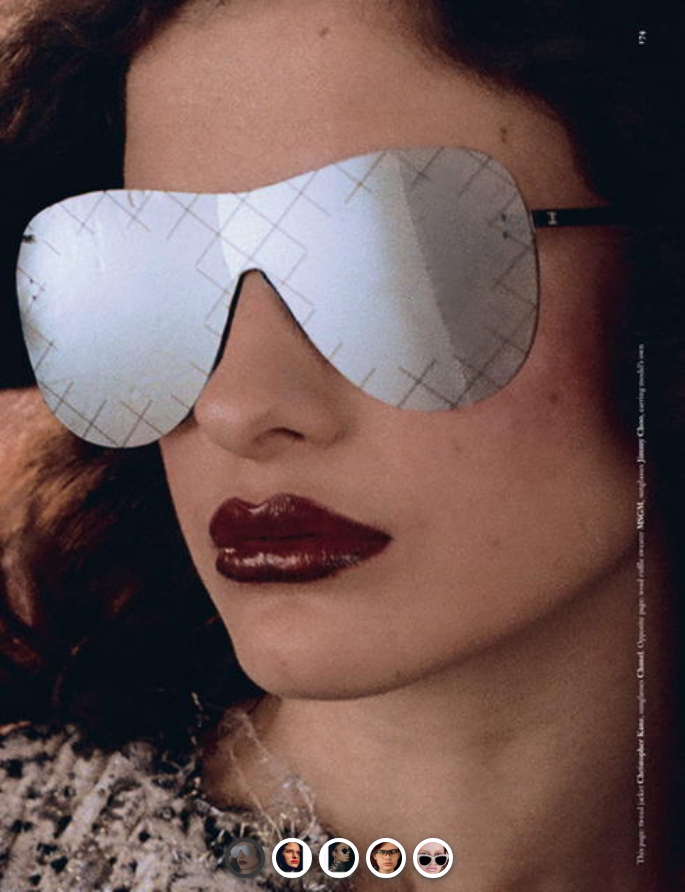What is the style of the model's hair?
Please utilize the information in the image to give a detailed response to the question.

The caption describes the model's hair as being styled in 'soft, voluminous waves', which suggests a loose, flowing hairstyle that frames her face elegantly and adds to the overall sense of glamour and sophistication.